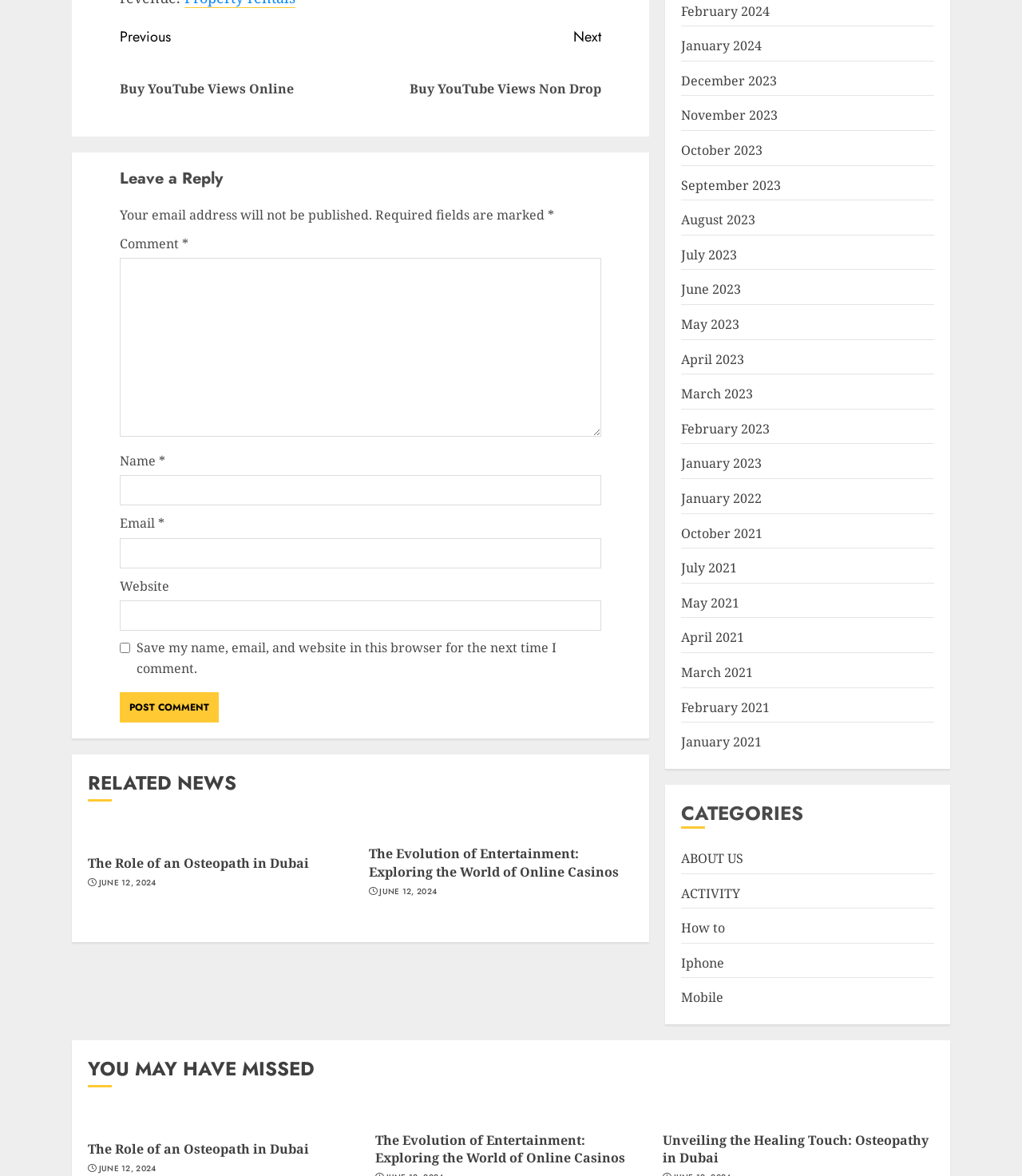Determine the bounding box coordinates of the area to click in order to meet this instruction: "Click the 'The Role of an Osteopath in Dubai' link".

[0.086, 0.726, 0.302, 0.742]